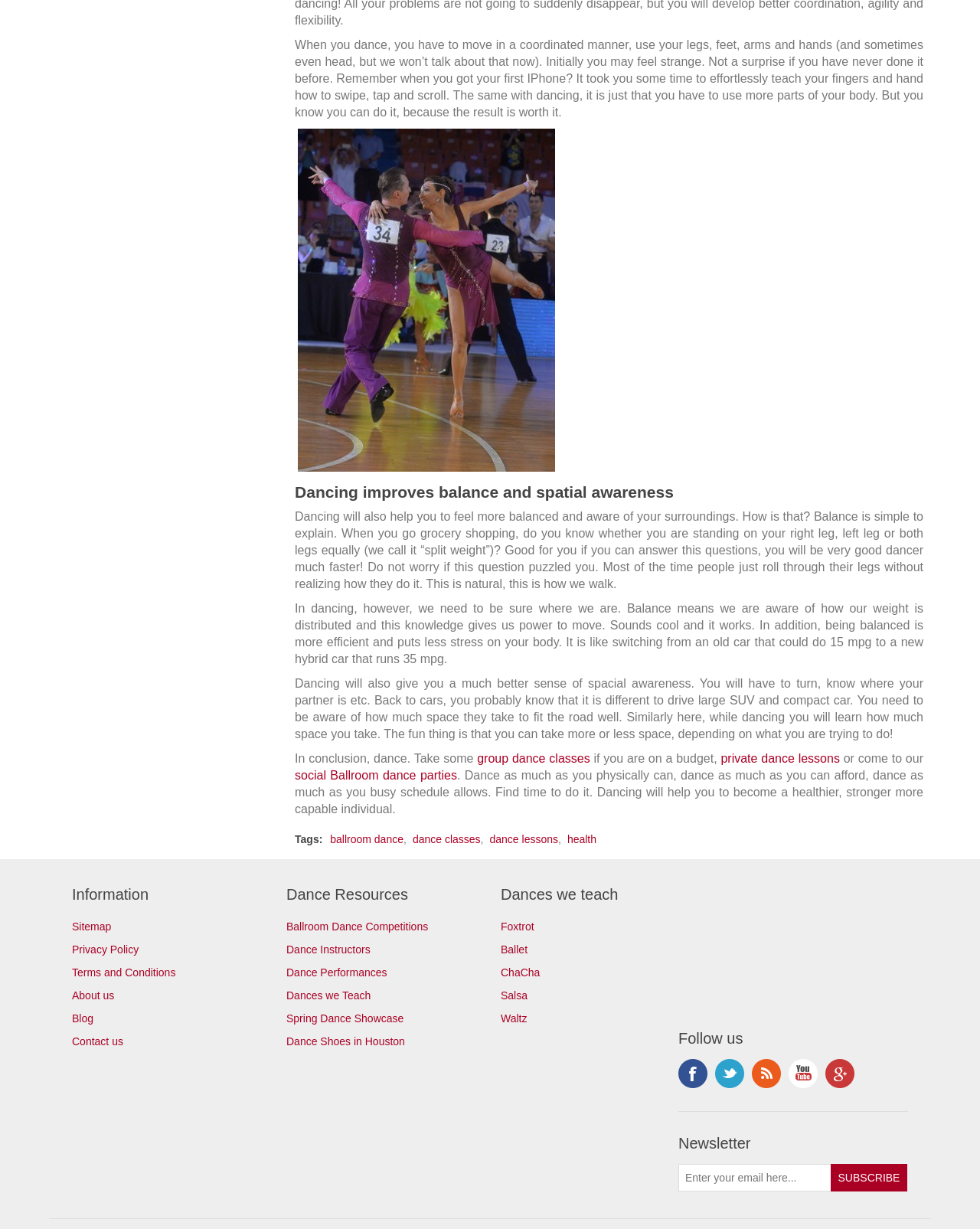Please find the bounding box coordinates for the clickable element needed to perform this instruction: "Click the 'group dance classes' link".

[0.487, 0.612, 0.602, 0.622]